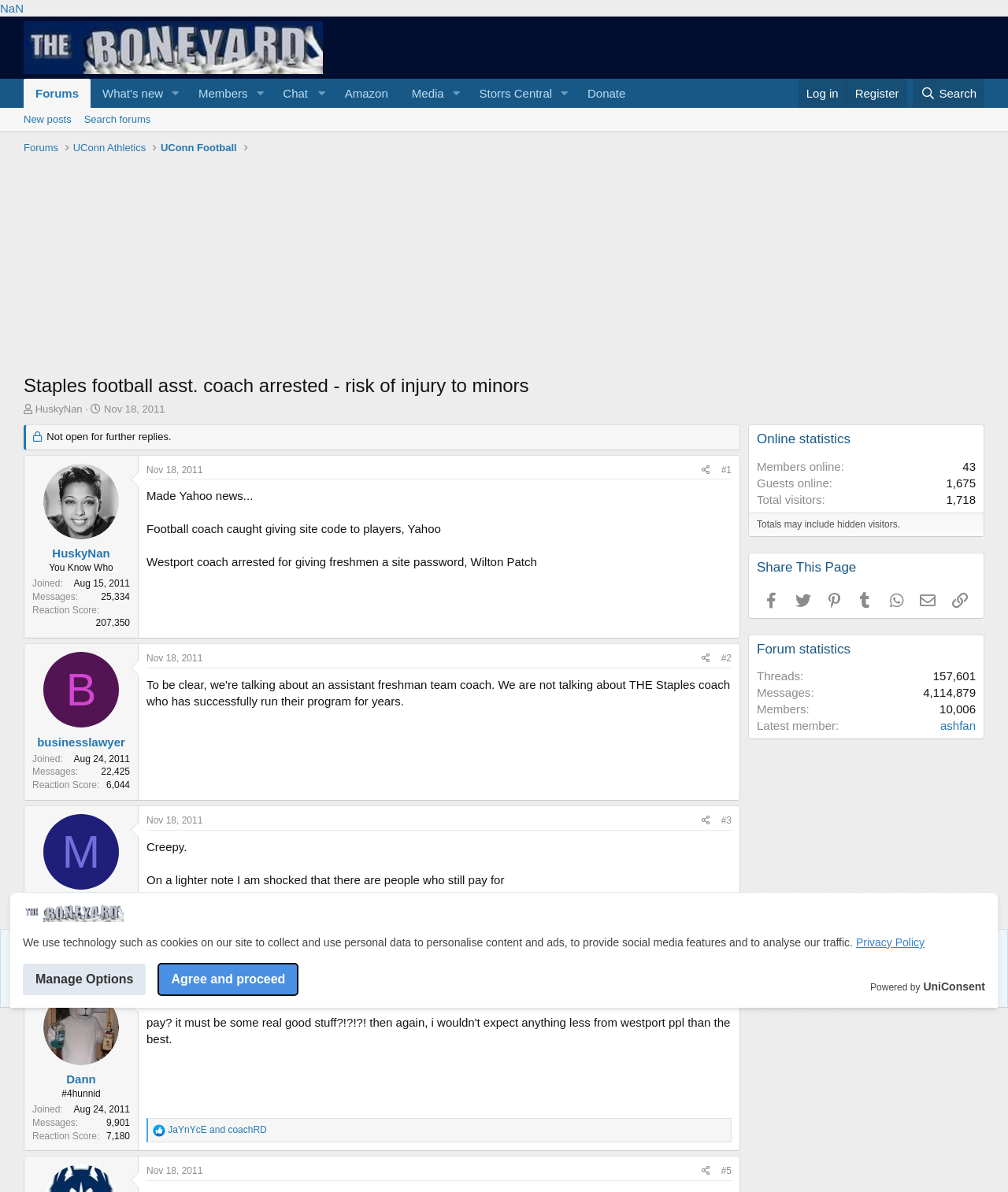Please provide the bounding box coordinates for the UI element as described: "HuskyNan". The coordinates must be four floats between 0 and 1, represented as [left, top, right, bottom].

[0.052, 0.458, 0.109, 0.47]